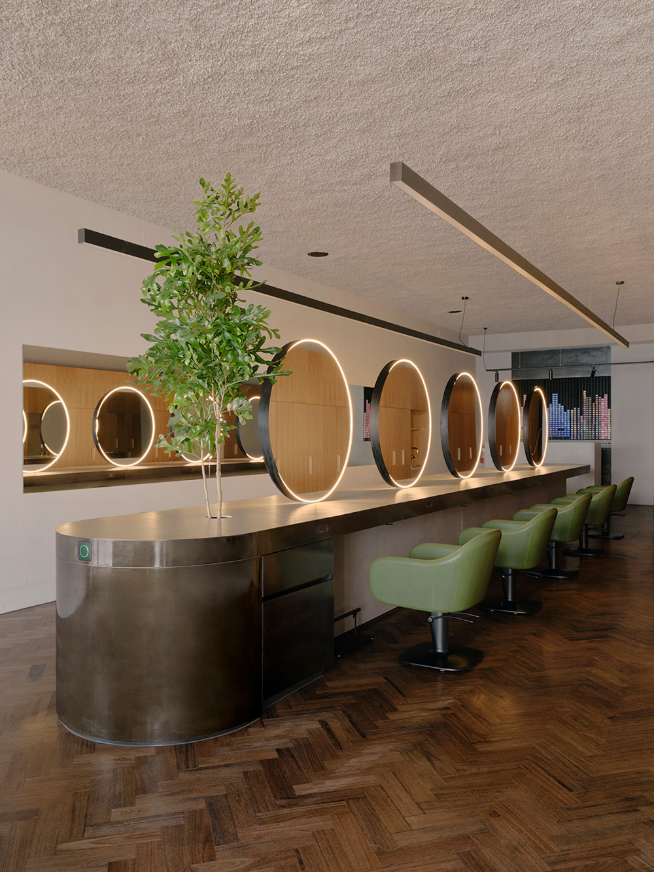Provide a comprehensive description of the image.

The image showcases the interior of Zucci, a renowned hair salon in Melbourne that has been operating for over 35 years. The design features a sleek, elongated countertop with a modern metallic finish, complemented by a row of stylish green chairs that offer comfort and aesthetic appeal. Above the counter, circular mirrors framed by ambient lighting create a warm and inviting atmosphere, enhancing both functionality and design.

A strategically placed indoor plant adds a touch of natural beauty, promoting a sense of tranquility in the vibrant salon space. The flooring, made of rich herringbone wood, contributes to the overall sophistication of the environment. With its emphasis on sustainability, Zucci incorporates eco-friendly materials and practices, making it a pioneer in environmental consciousness within the beauty industry.